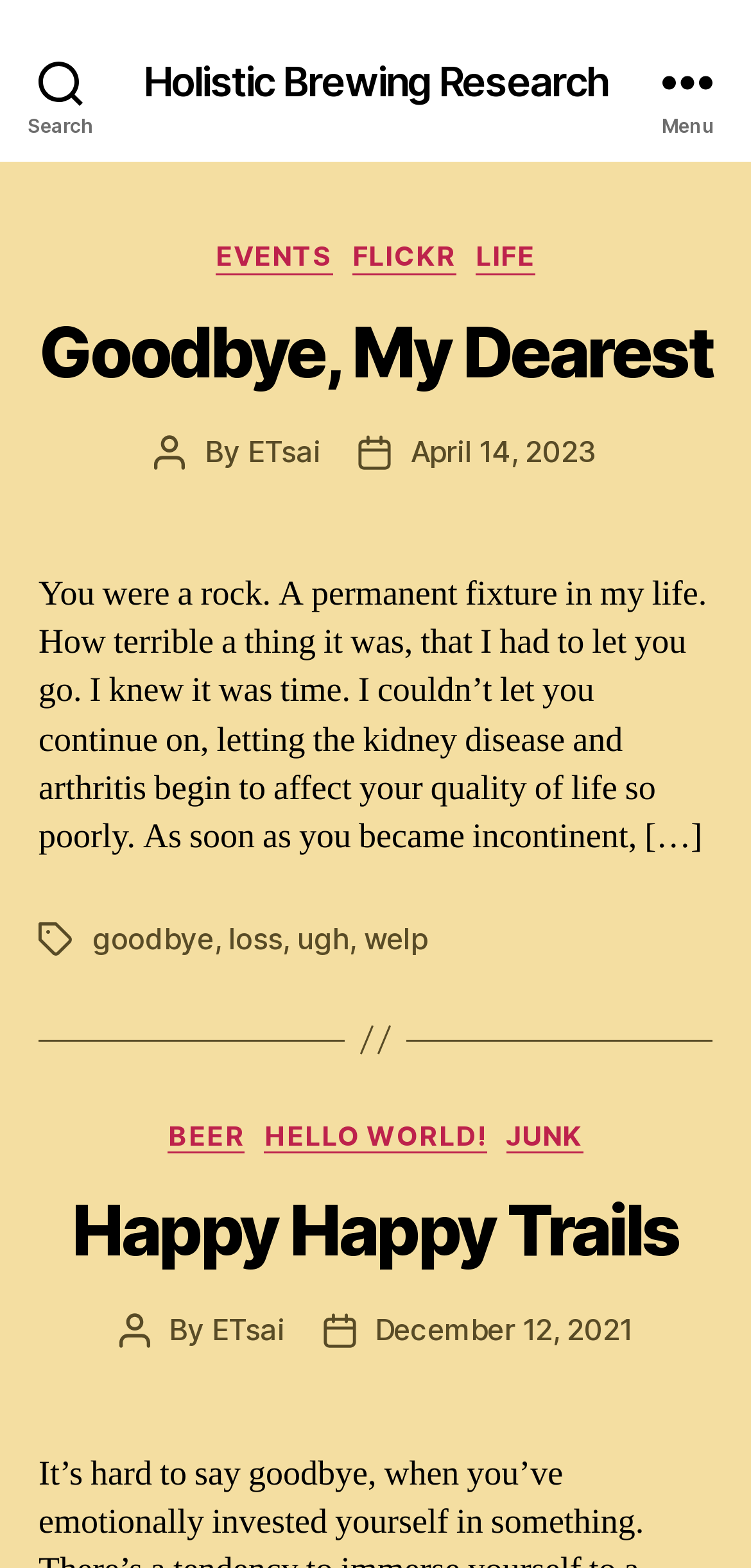What is the title of the first post?
Please provide a single word or phrase in response based on the screenshot.

Goodbye, My Dearest